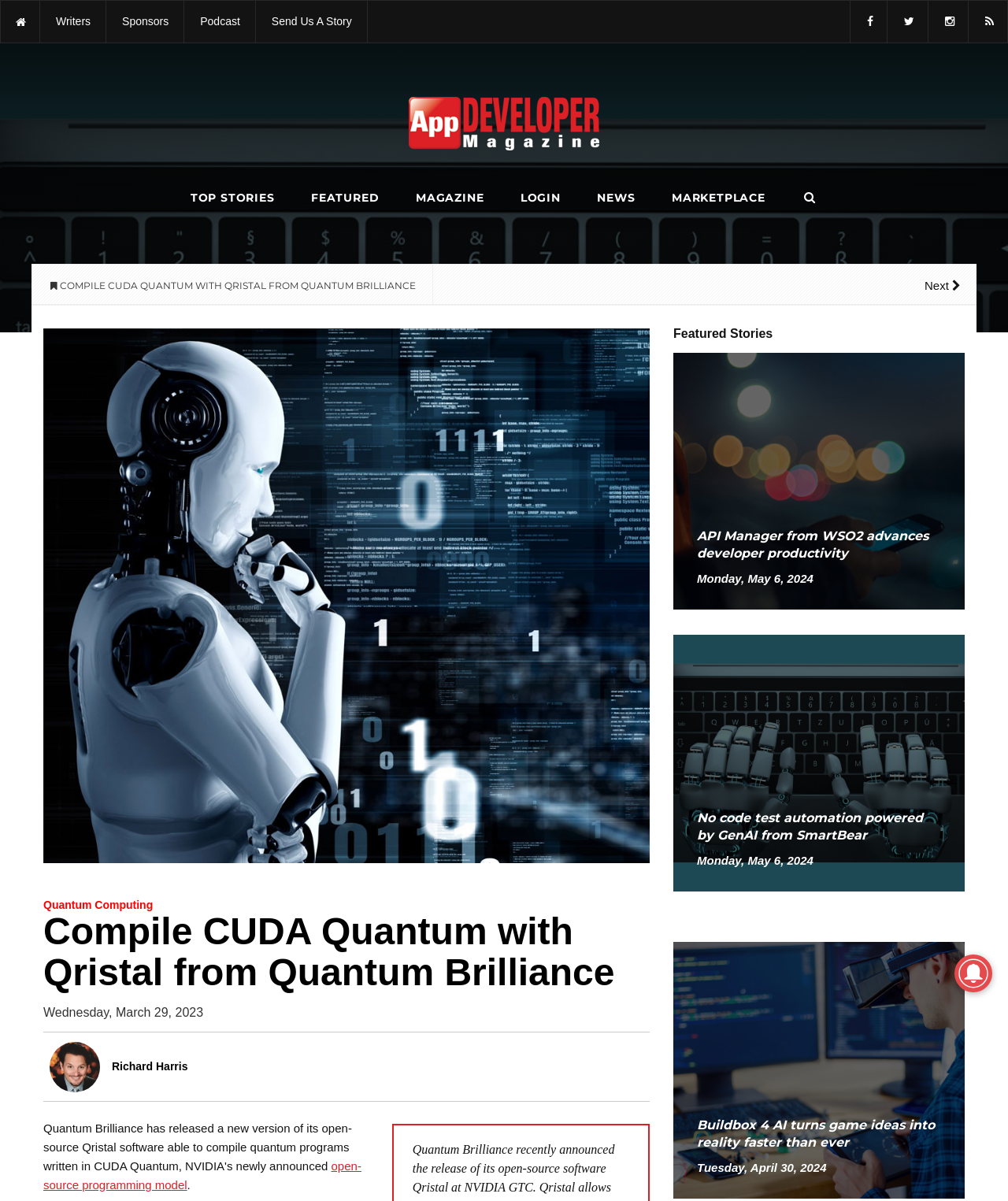Summarize the webpage comprehensively, mentioning all visible components.

This webpage is about App Developer Magazine, a tech media property that covers news and stories for app developers. At the top, there is a navigation bar with links to various sections, including Writers, Sponsors, Podcast, and Send Us A Story. On the top-right corner, there are social media icons.

Below the navigation bar, there is a banner with the magazine's description and a logo. The main content area is divided into two sections. On the left, there is a featured article about Quantum Brilliance's open-source software Qristal, which allows developers to compile CUDA Quantum programs. The article has a heading, a brief summary, and a table with the author's name, Richard Harris.

On the right, there are three featured stories with images and brief summaries. The stories are about API Manager from WSO2, No code test automation powered by GenAI from SmartBear, and Buildbox 4 AI. Each story has a link to read more and a date of publication.

At the top of the page, there are also links to various sections, including TOP STORIES, FEATURED, MAGAZINE, LOGIN, NEWS, and MARKETPLACE.